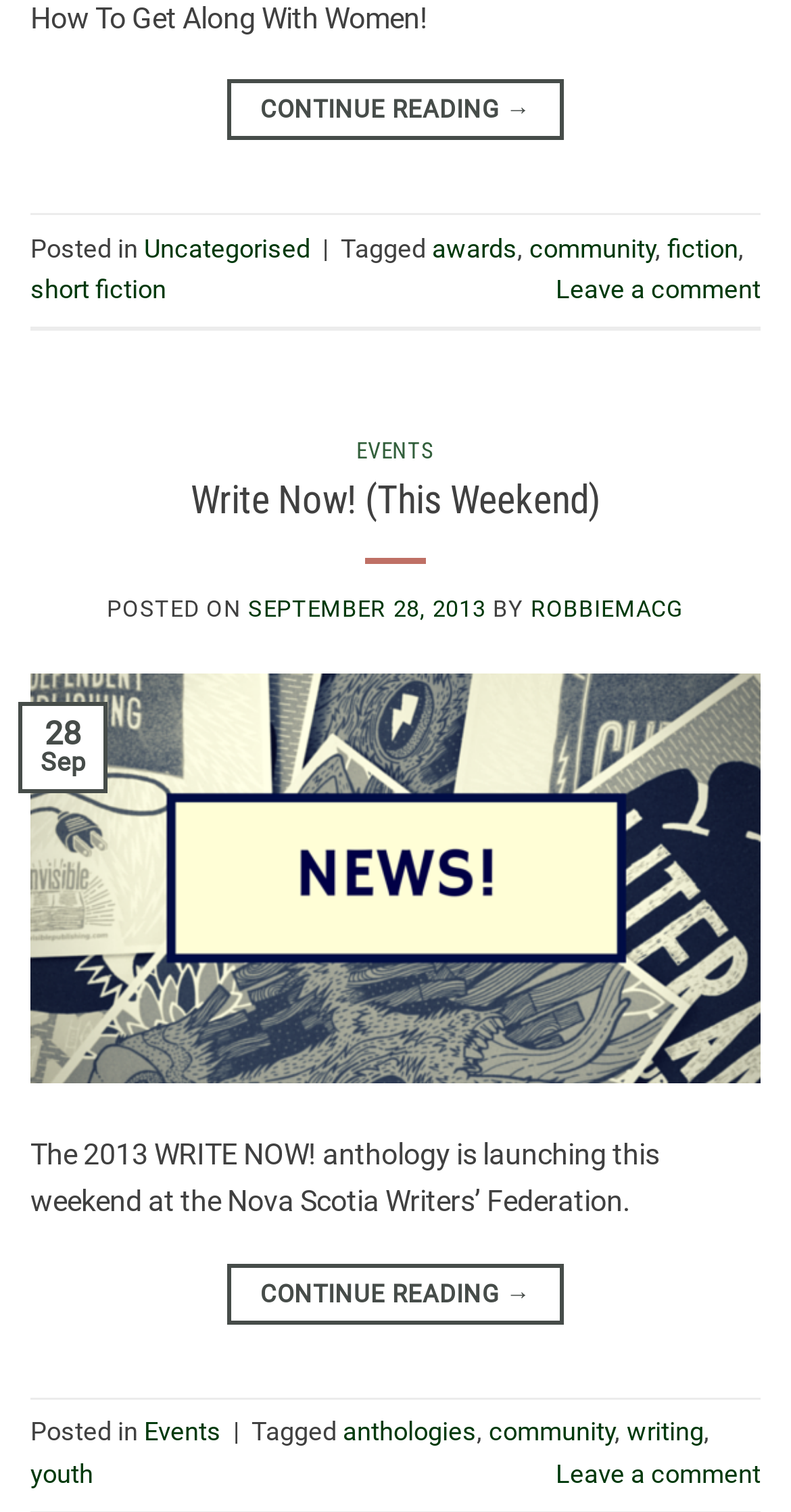How many links are there in the footer?
Could you answer the question with a detailed and thorough explanation?

There are 6 links in the footer of the webpage, which are 'Uncategorised', 'awards', 'community', 'fiction', 'short fiction', and 'Leave a comment'.